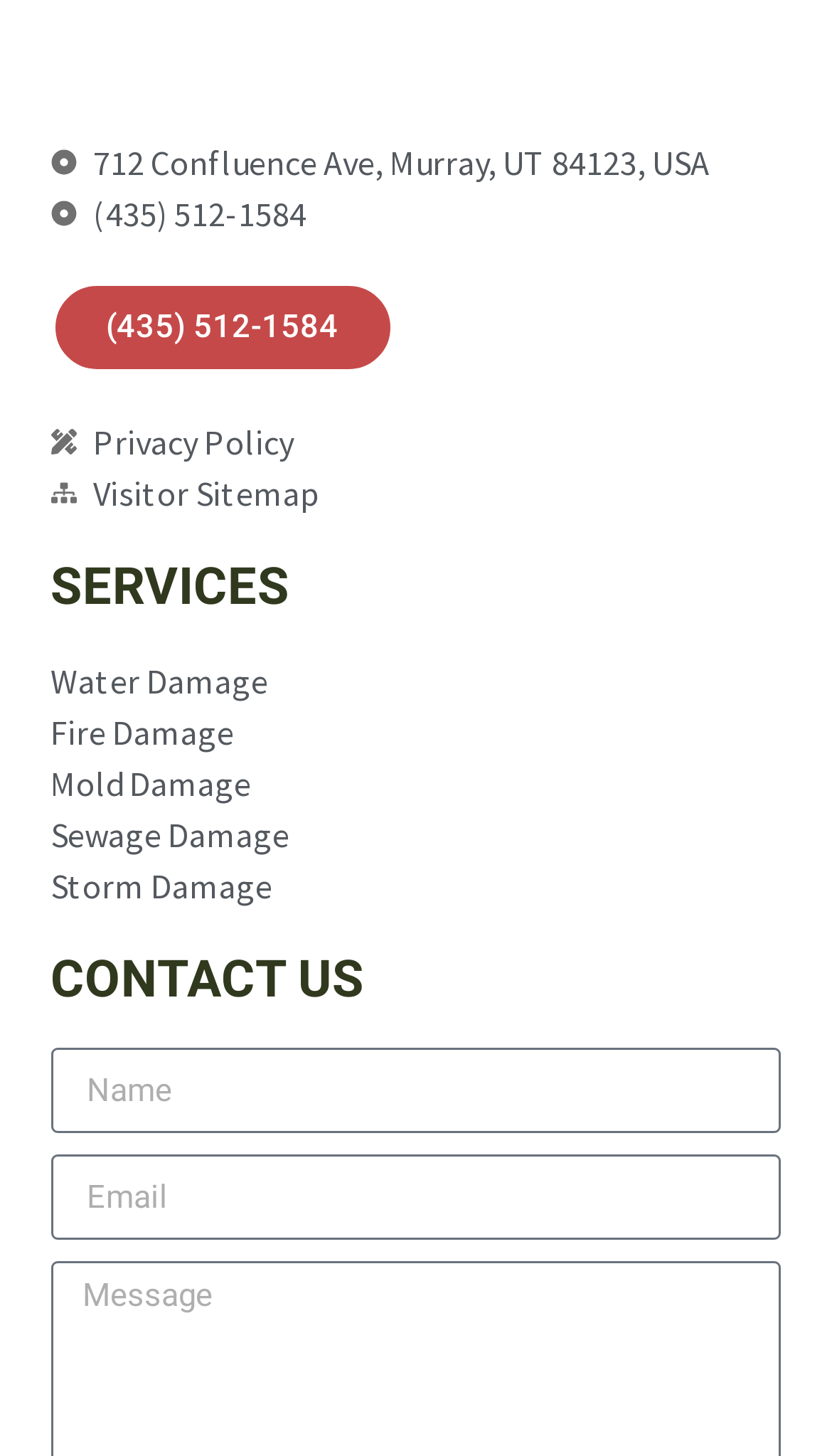Carefully examine the image and provide an in-depth answer to the question: What information is required to contact the business?

I found the required information by looking at the textbox elements under the 'CONTACT US' heading, which show that an email address is required to contact the business.